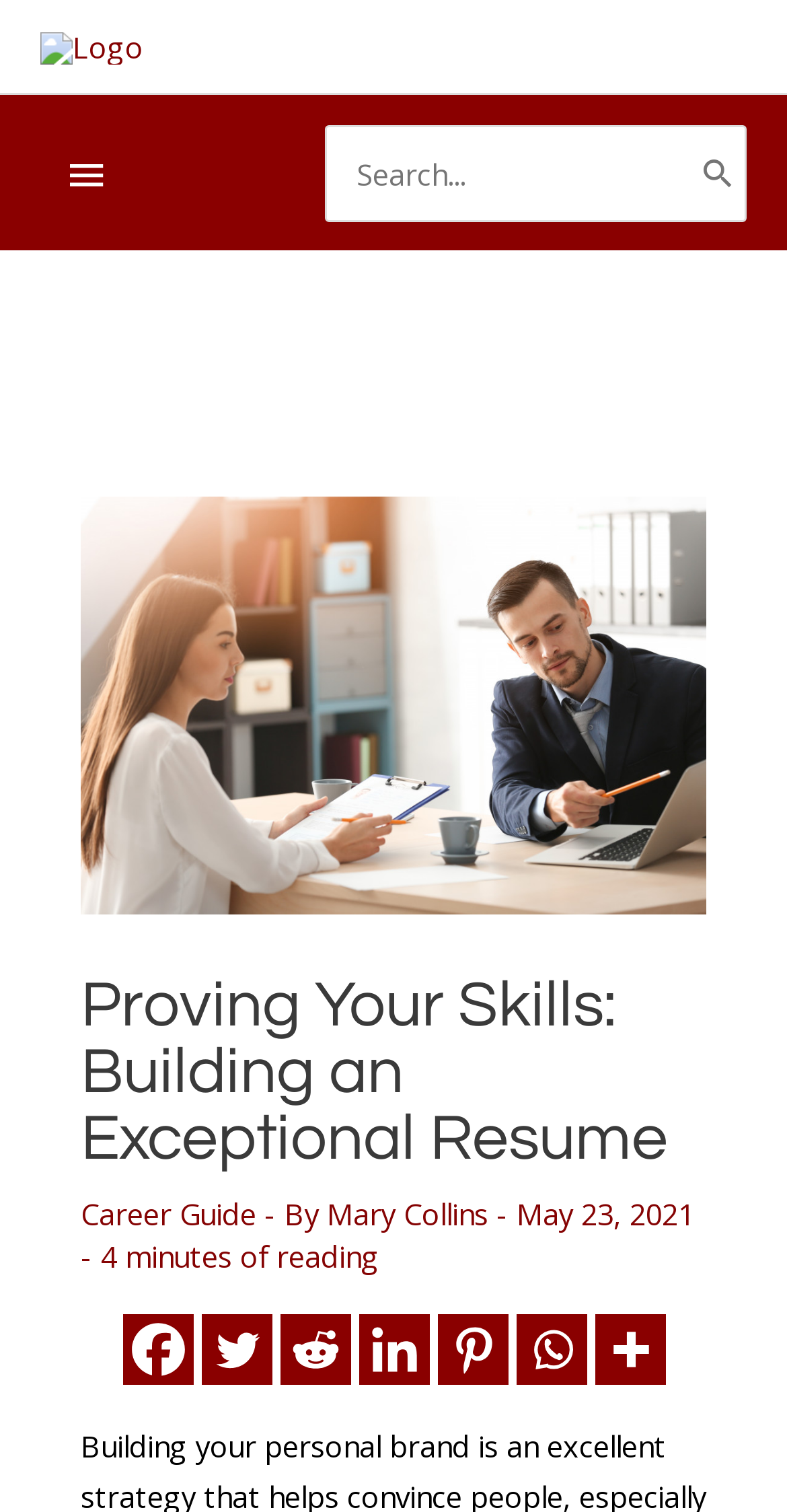What is the date of the article?
Please give a detailed and elaborate answer to the question.

I found the date of the article by looking at the section below the main heading, where it says 'May 23, 2021'.